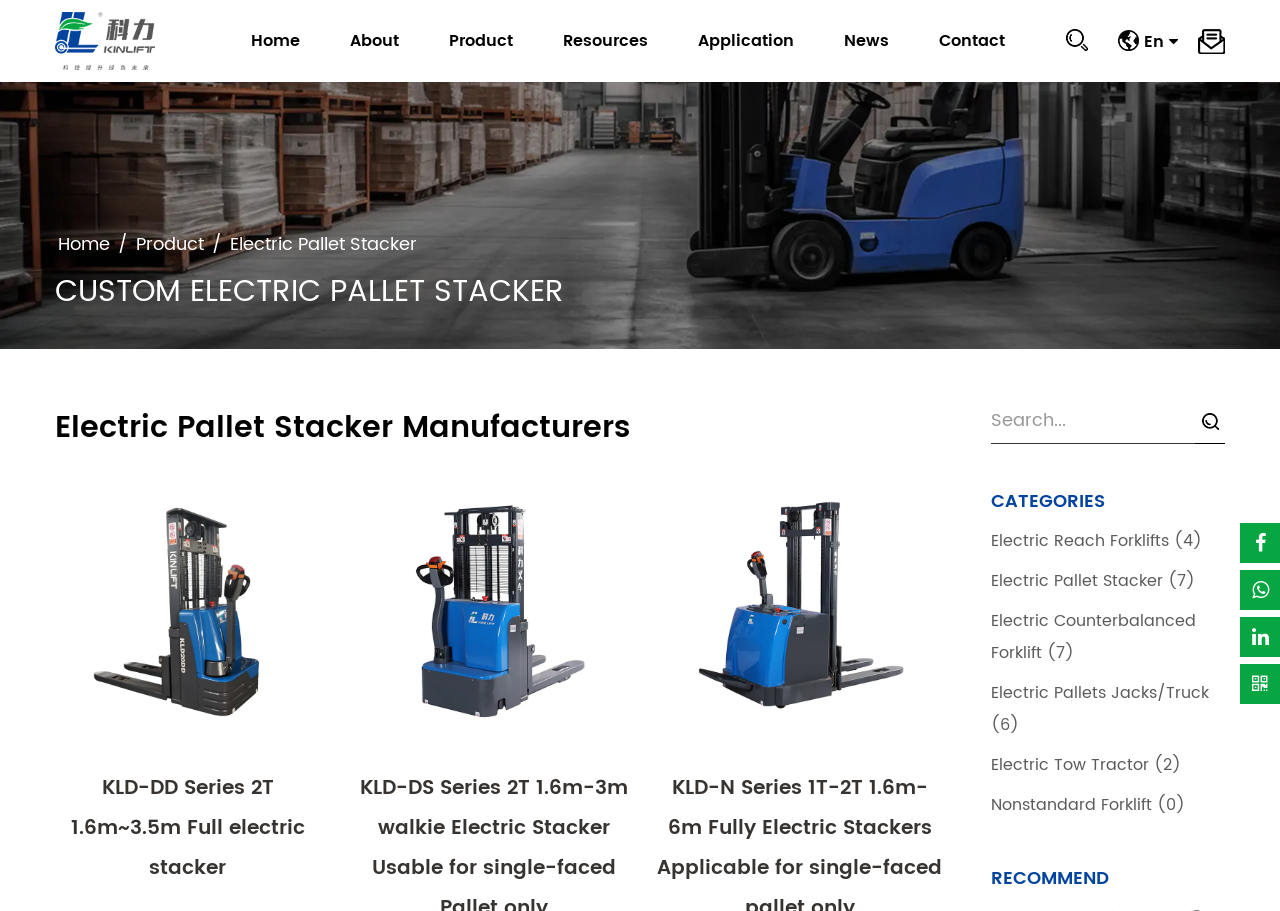Please identify the bounding box coordinates of the area I need to click to accomplish the following instruction: "Click on the 'Home' link".

[0.196, 0.011, 0.235, 0.079]